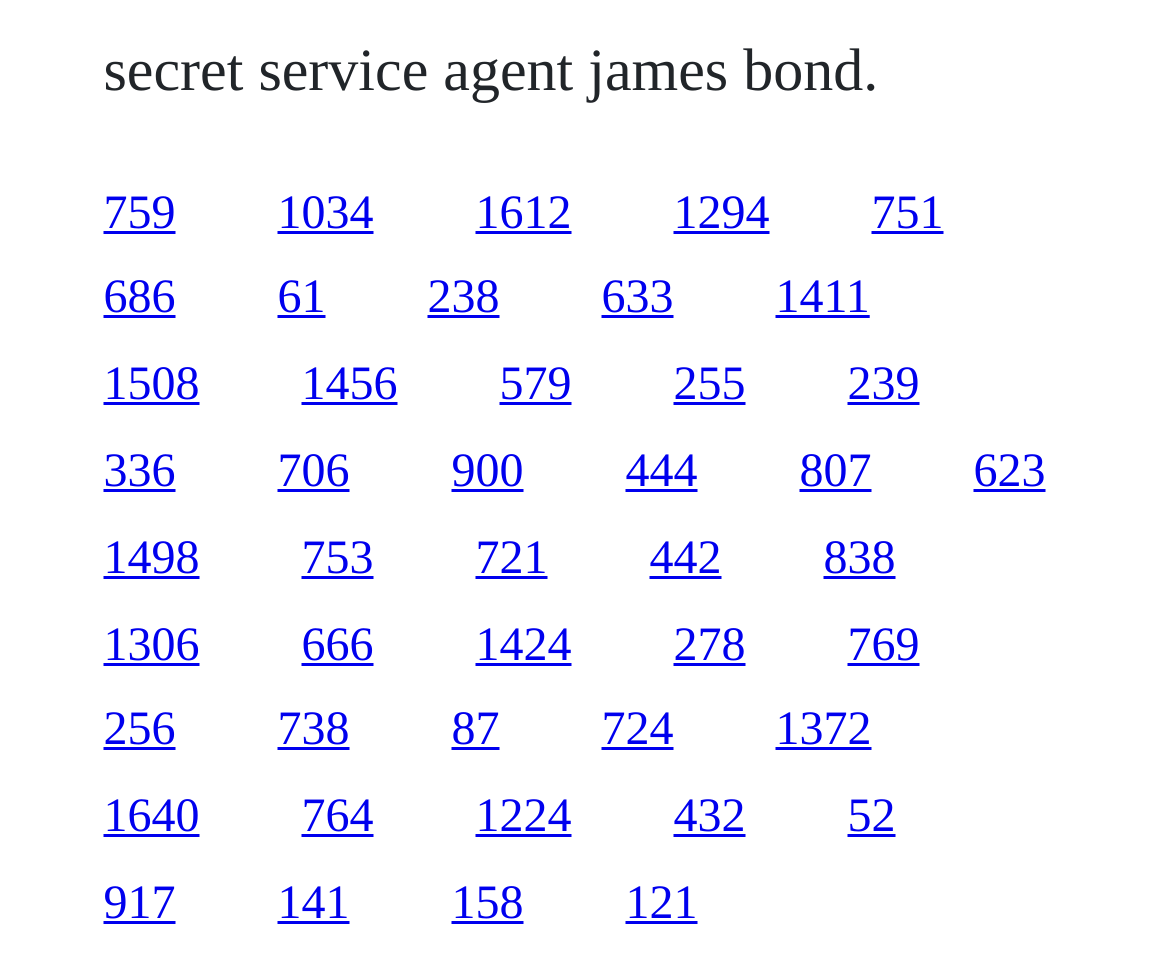Provide a one-word or one-phrase answer to the question:
How many links are there on this webpage?

32